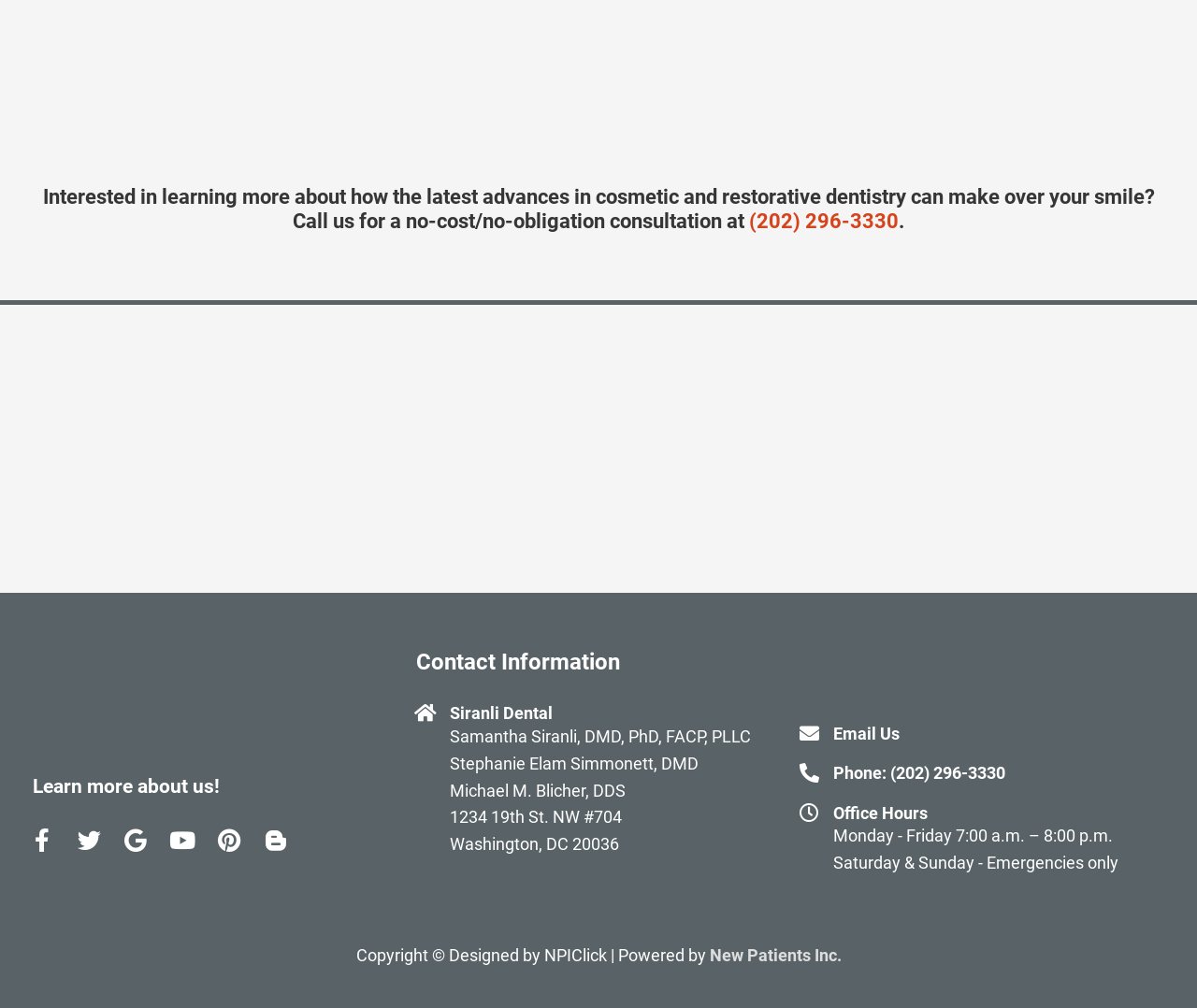Find and specify the bounding box coordinates that correspond to the clickable region for the instruction: "Learn more about us".

[0.027, 0.768, 0.332, 0.792]